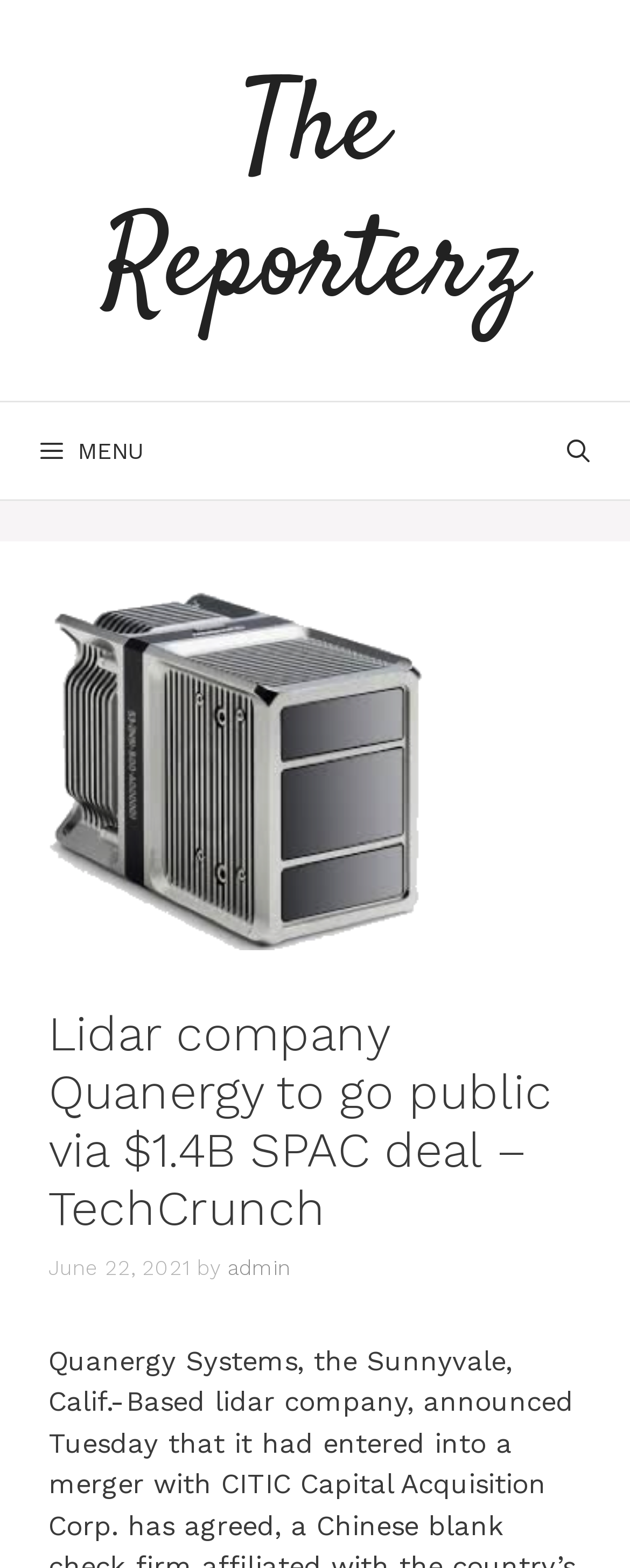Generate a thorough caption detailing the webpage content.

The webpage appears to be a news article page from The Reporterz, with a focus on a specific news story about Lidar company Quanergy going public via a $1.4B SPAC deal. 

At the top left of the page, there is a button labeled "MENU" which is not expanded. To the right of the button, there is a link labeled "The Reporterz". On the top right corner, there is a link labeled "Open Search Bar". 

Below the top section, there is an image related to the news story, taking up about half of the page width. To the right of the image, there is a header section that contains the title of the news article, "Lidar company Quanergy to go public via $1.4B SPAC deal – TechCrunch", and a timestamp "June 22, 2021" along with the author's name "admin".